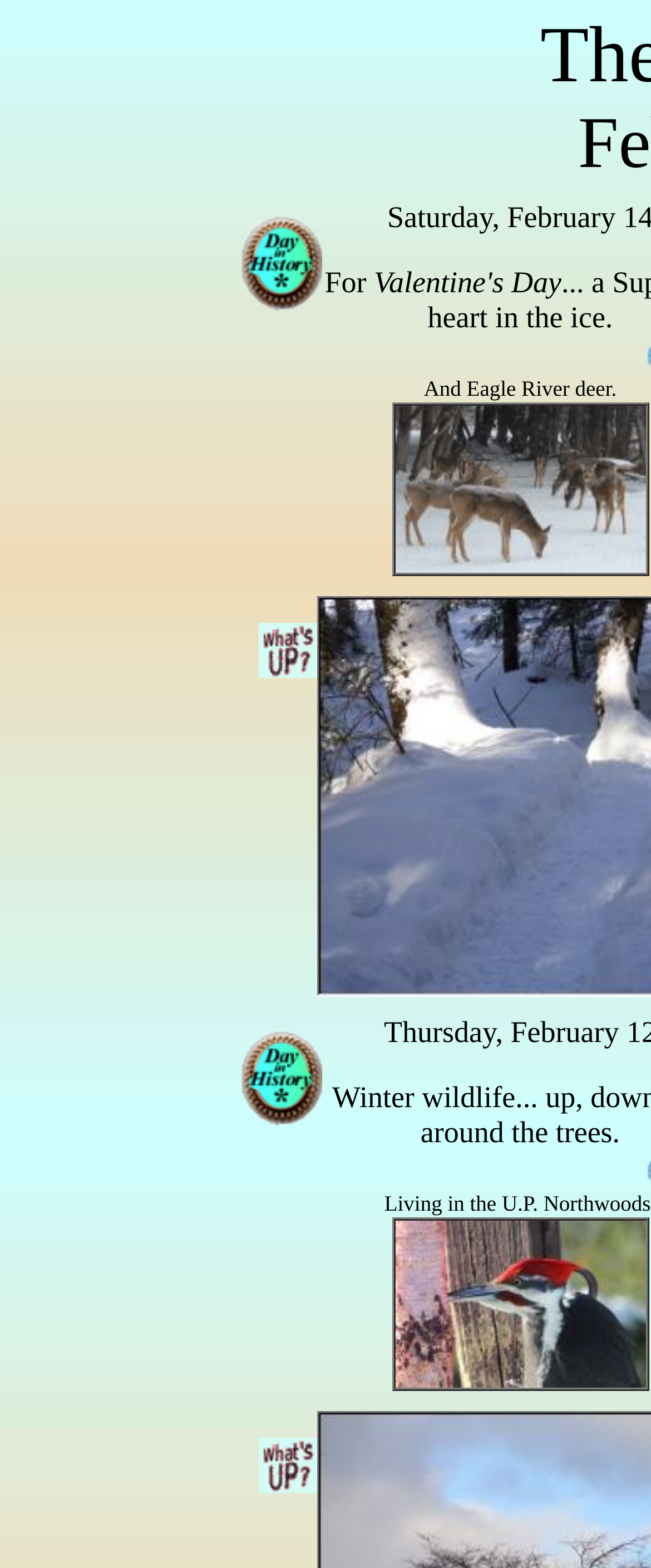Give a short answer using one word or phrase for the question:
What is the text of the second table cell in the first table?

And Eagle River deer.